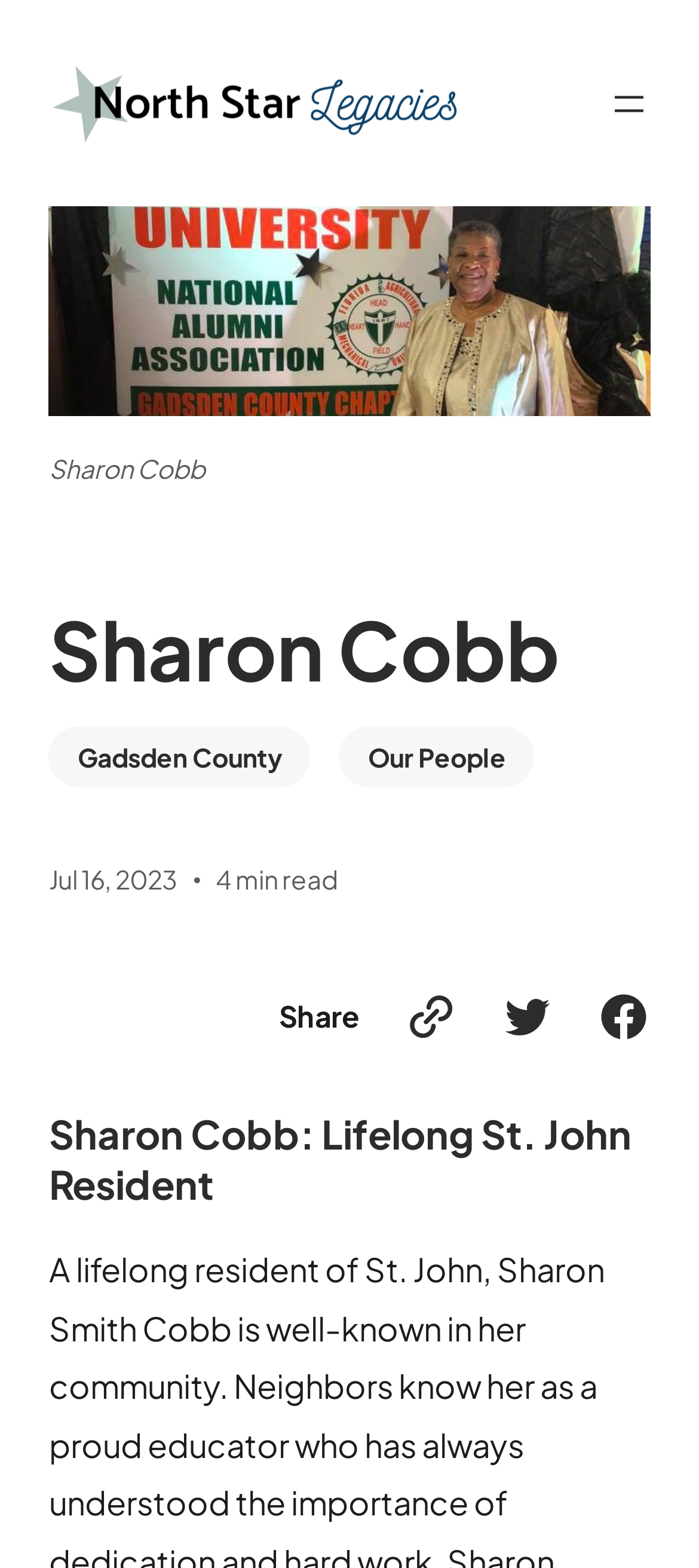Is there a banner in the image?
Refer to the image and give a detailed answer to the query.

Based on the image description 'Sharon Cobb posing in front of a Florida A & M University National Alumni Association Gadsden County Chapter banner', I can infer that there is a banner in the image.